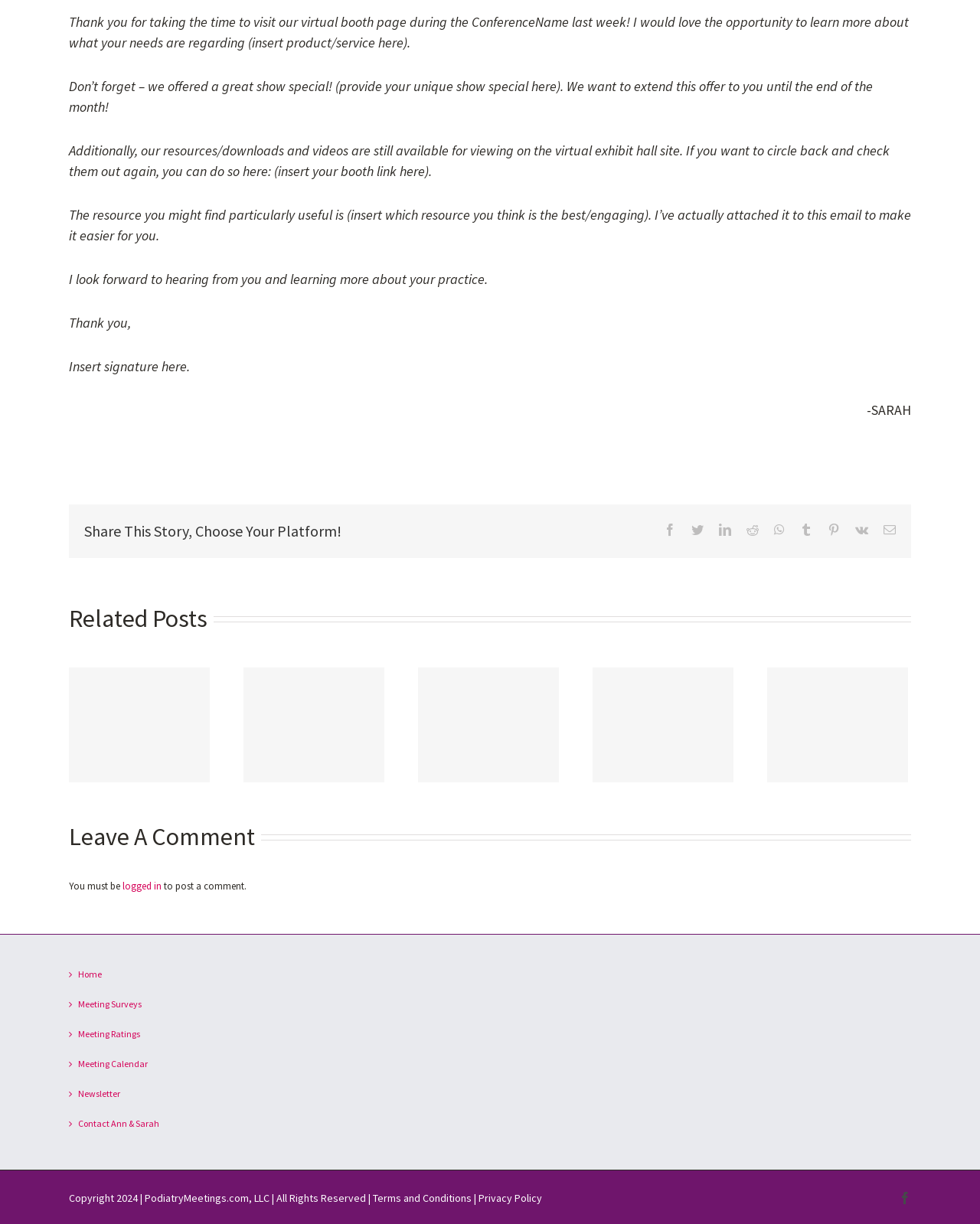Given the element description "SALES SWAGGER; GET LOCAL", identify the bounding box of the corresponding UI element.

[0.298, 0.588, 0.411, 0.623]